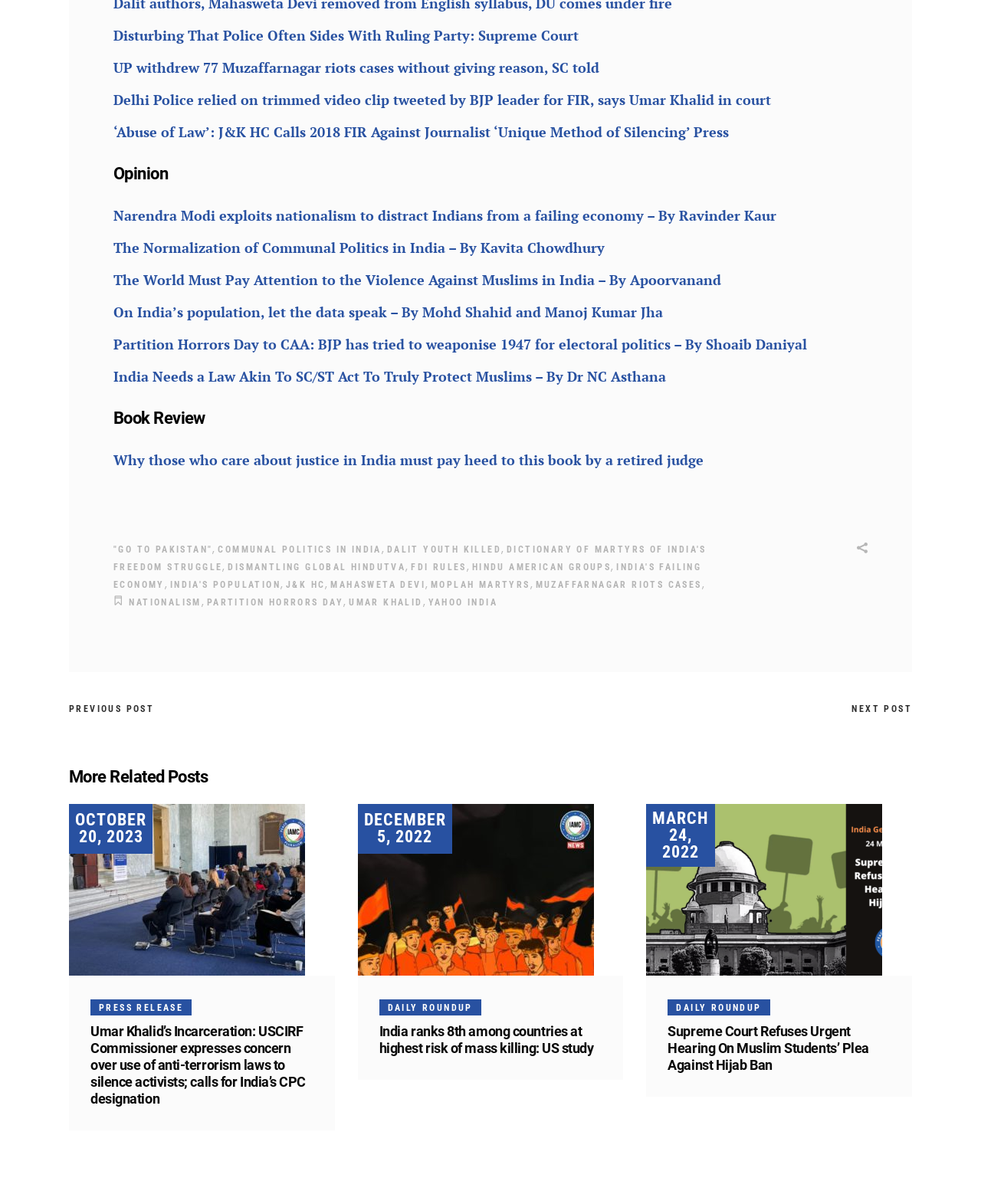Locate the bounding box for the described UI element: "Communal Politics in India". Ensure the coordinates are four float numbers between 0 and 1, formatted as [left, top, right, bottom].

[0.222, 0.452, 0.389, 0.461]